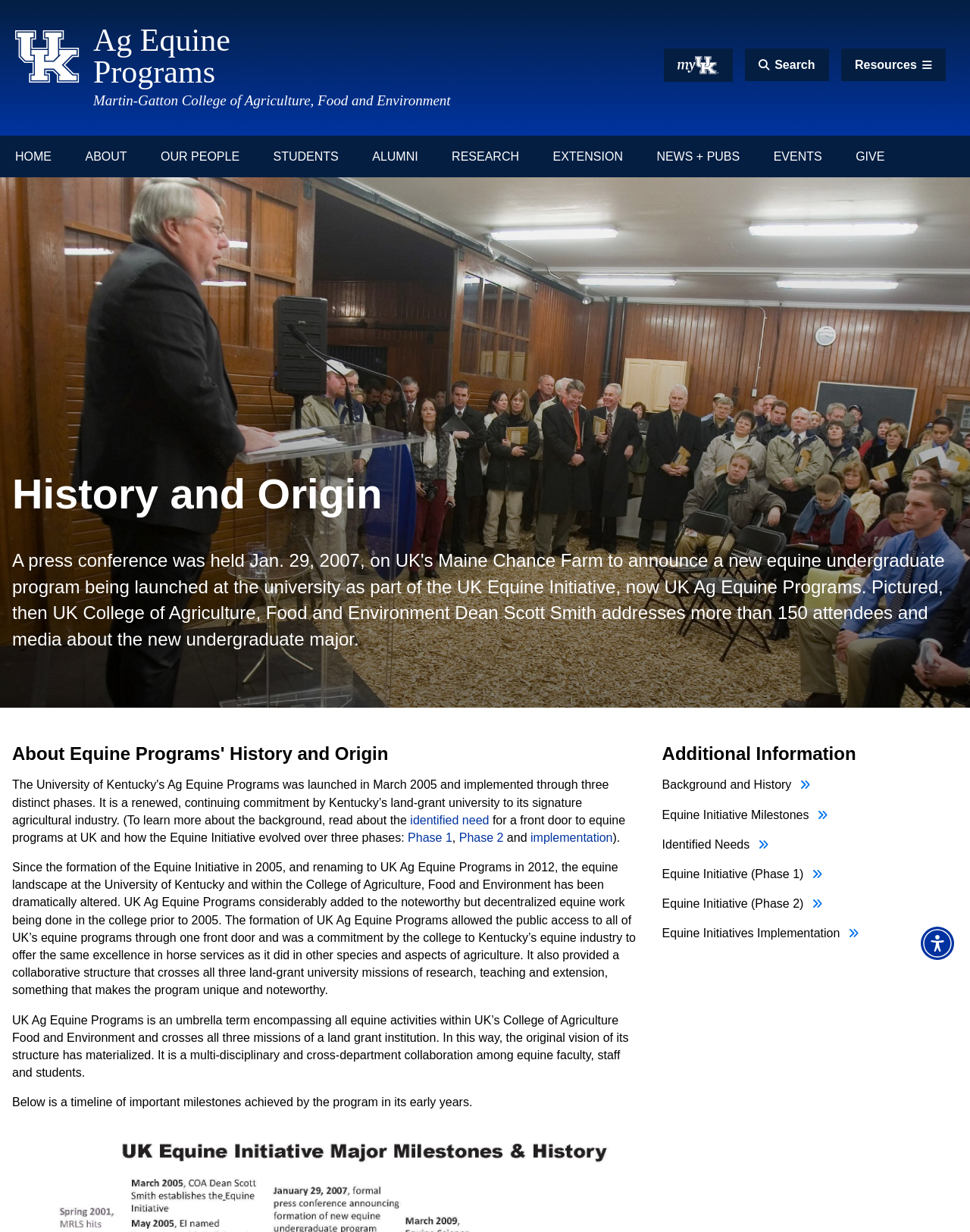Show the bounding box coordinates of the region that should be clicked to follow the instruction: "Click the 'HOME' link in the main menu."

[0.016, 0.11, 0.069, 0.144]